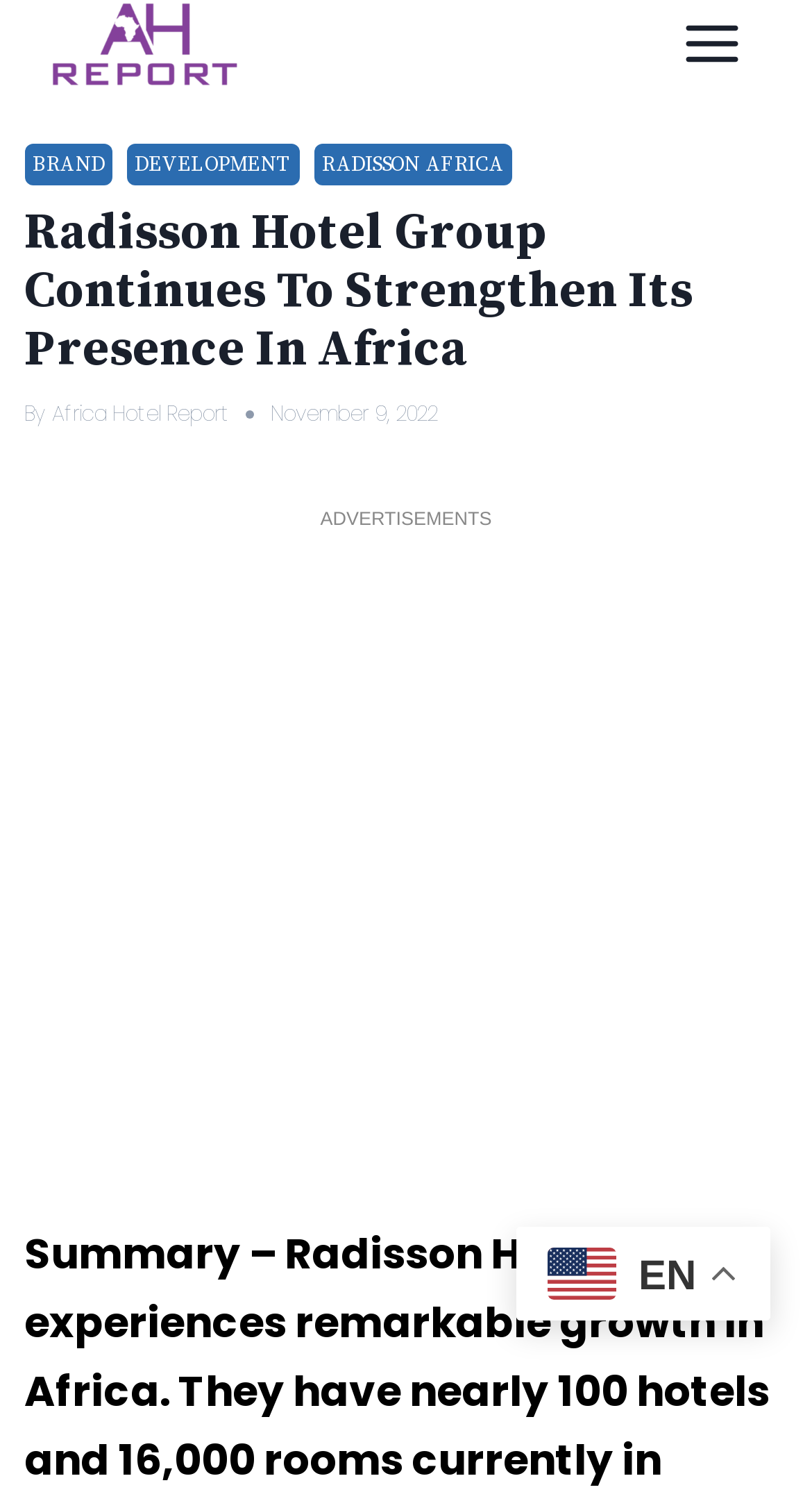Locate the UI element described as follows: "Toggle Menu". Return the bounding box coordinates as four float numbers between 0 and 1 in the order [left, top, right, bottom].

[0.816, 0.001, 0.936, 0.059]